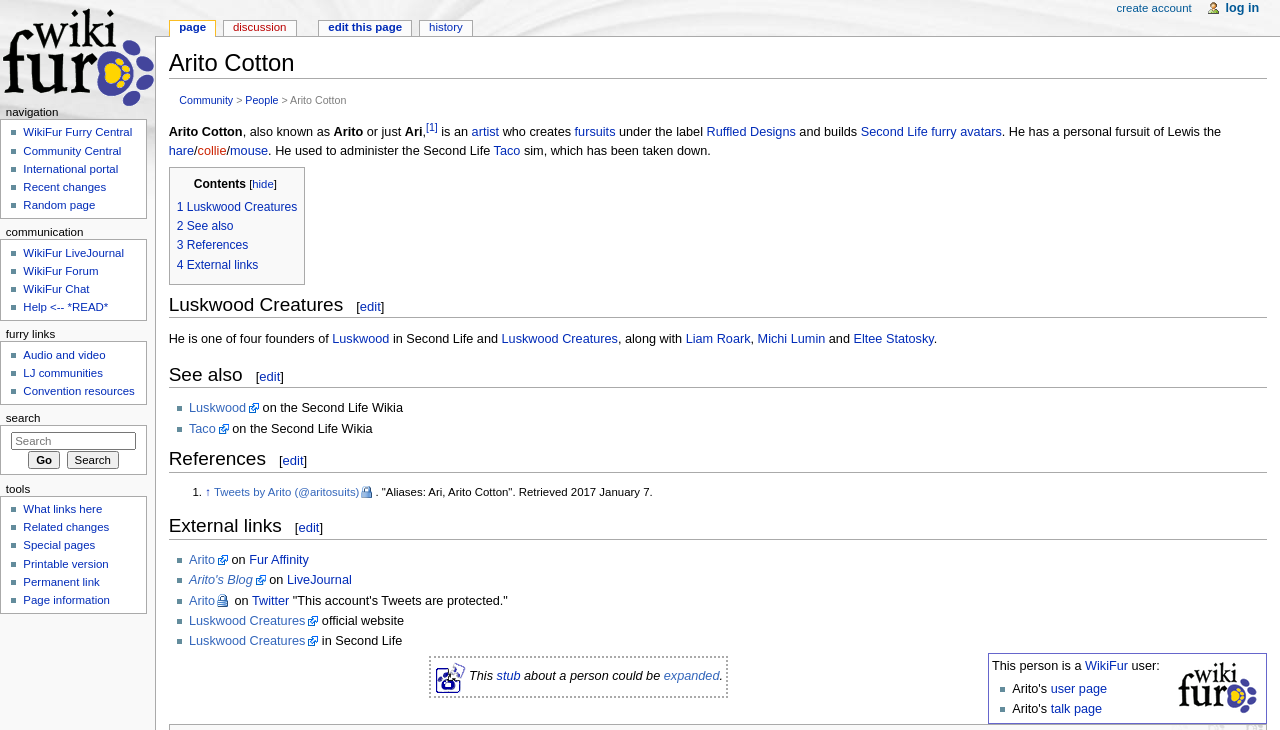Answer the question with a brief word or phrase:
How many founders does Luskwood have?

four